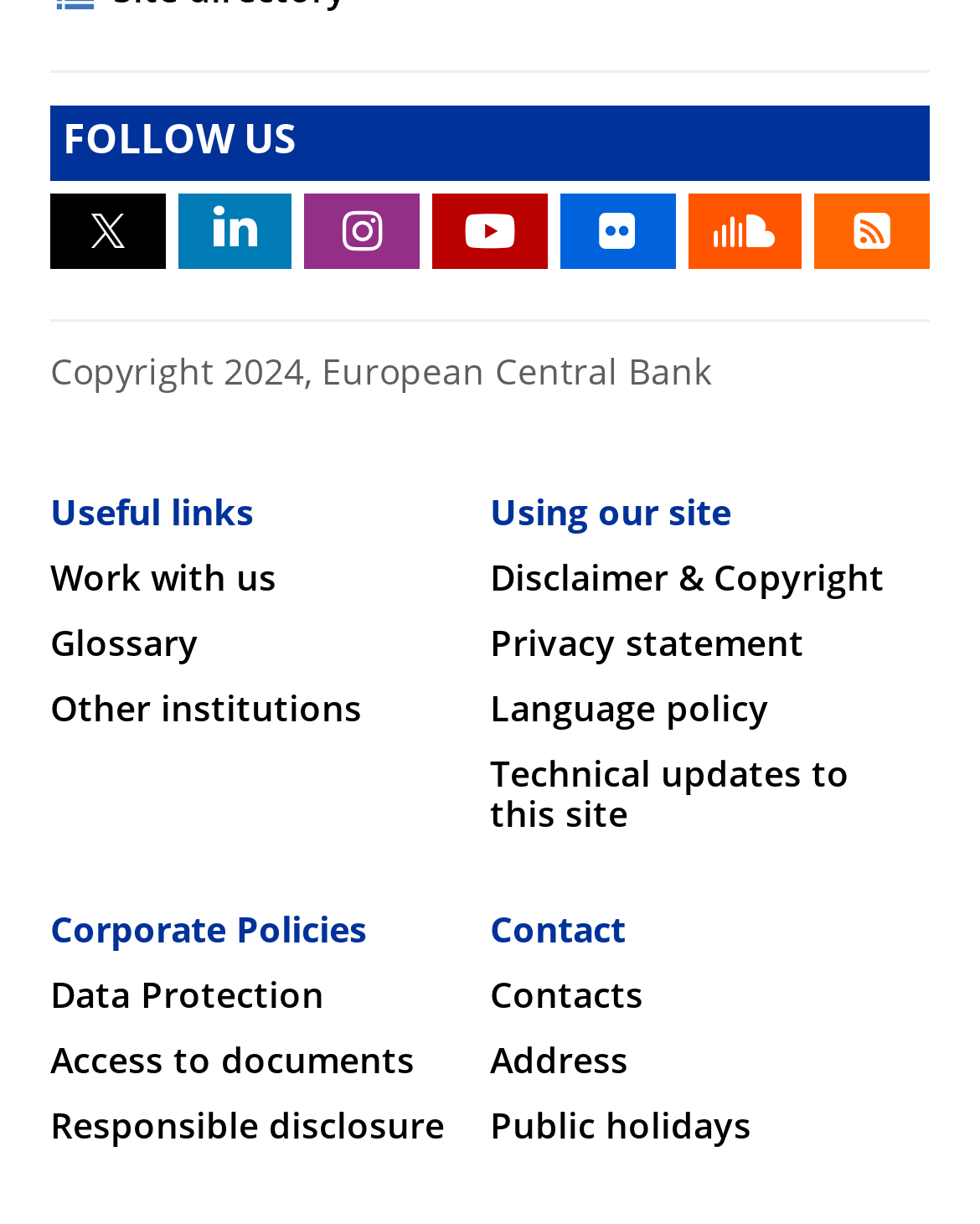Provide your answer in a single word or phrase: 
What are the categories of links on the webpage?

Useful links, Using our site, Corporate Policies, Contact